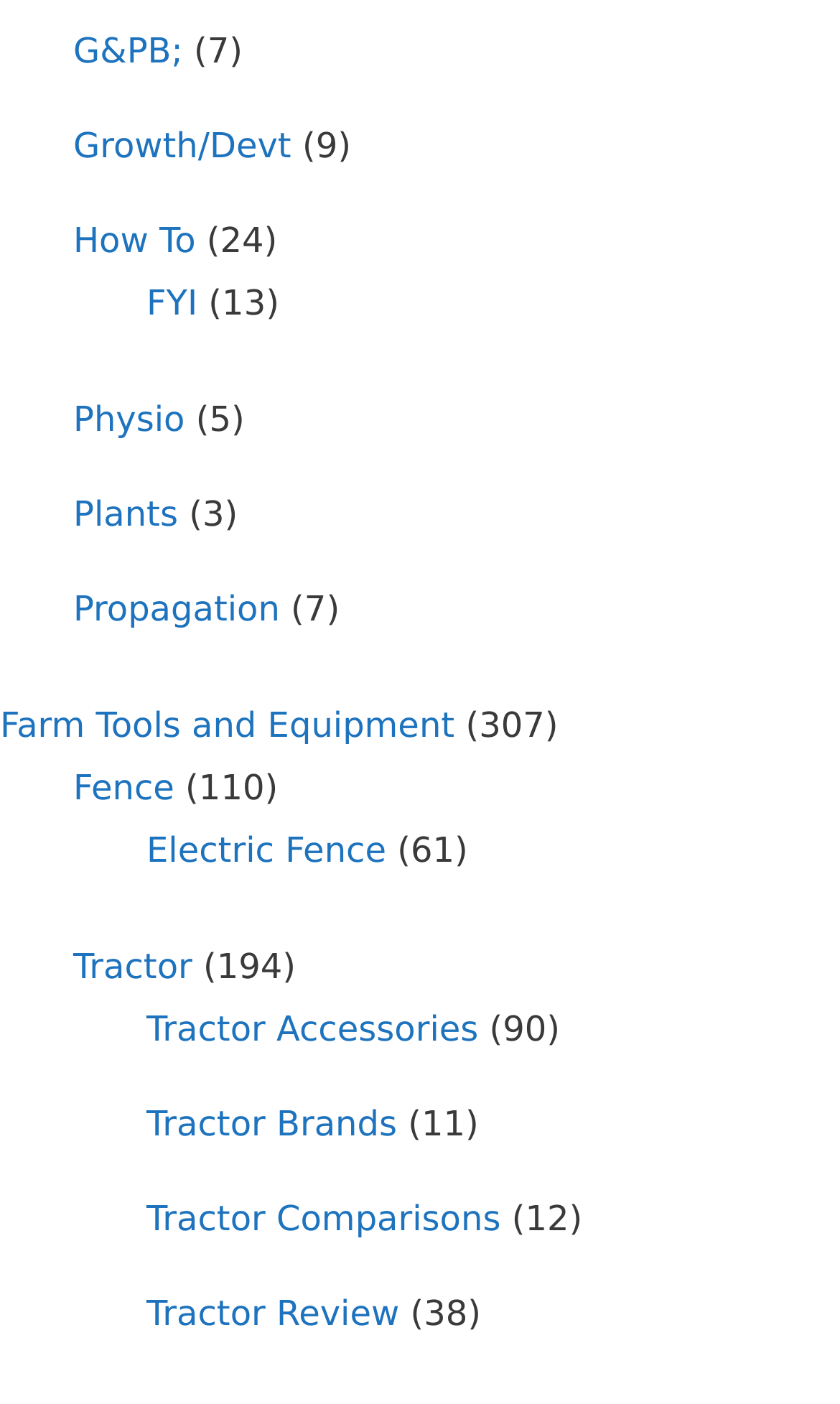Locate the bounding box coordinates of the area to click to fulfill this instruction: "Read about Farm Tools and Equipment". The bounding box should be presented as four float numbers between 0 and 1, in the order [left, top, right, bottom].

[0.0, 0.503, 0.541, 0.532]